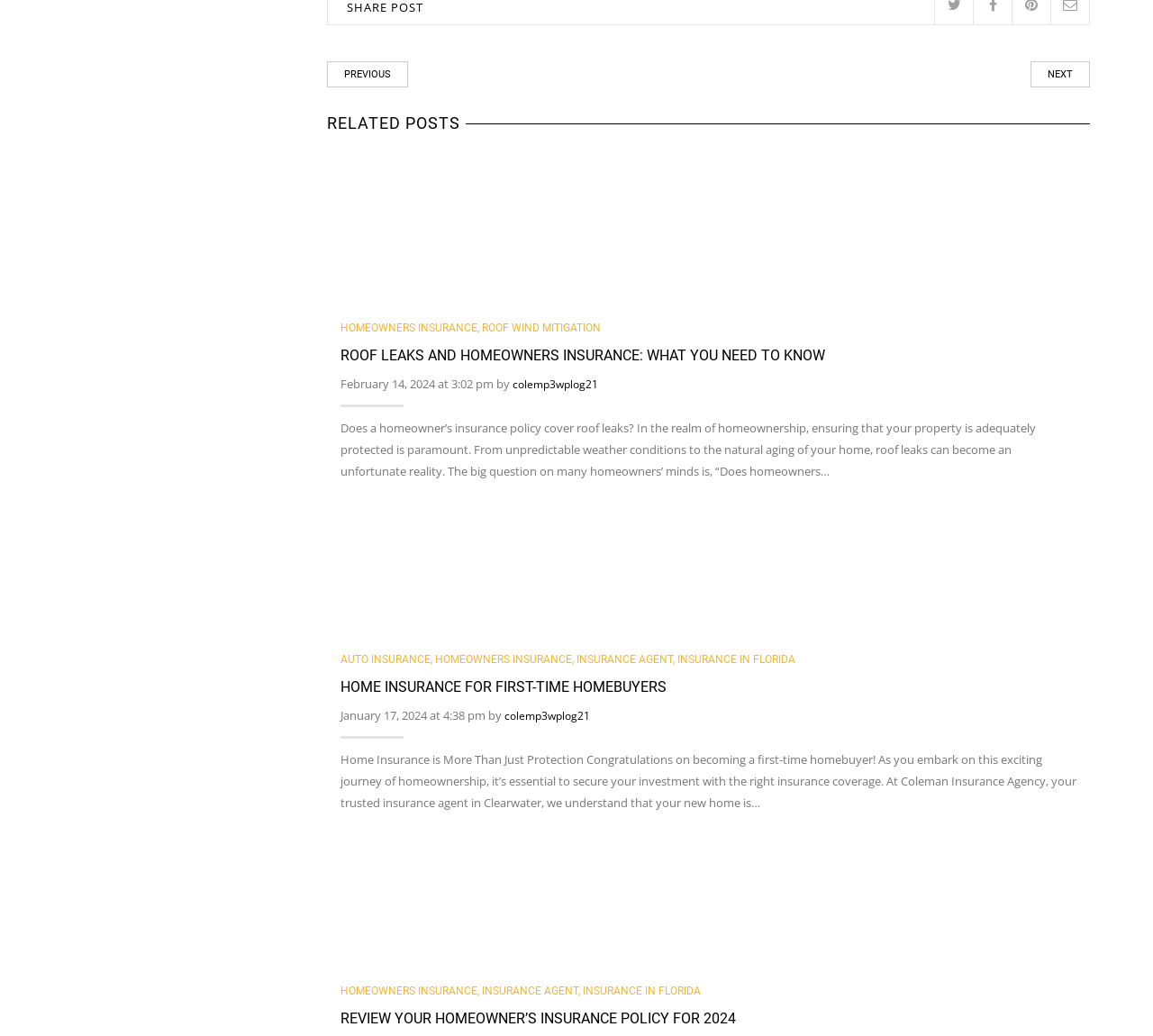What is the title of the first related post?
By examining the image, provide a one-word or phrase answer.

ROOF LEAKS AND HOMEOWNERS INSURANCE